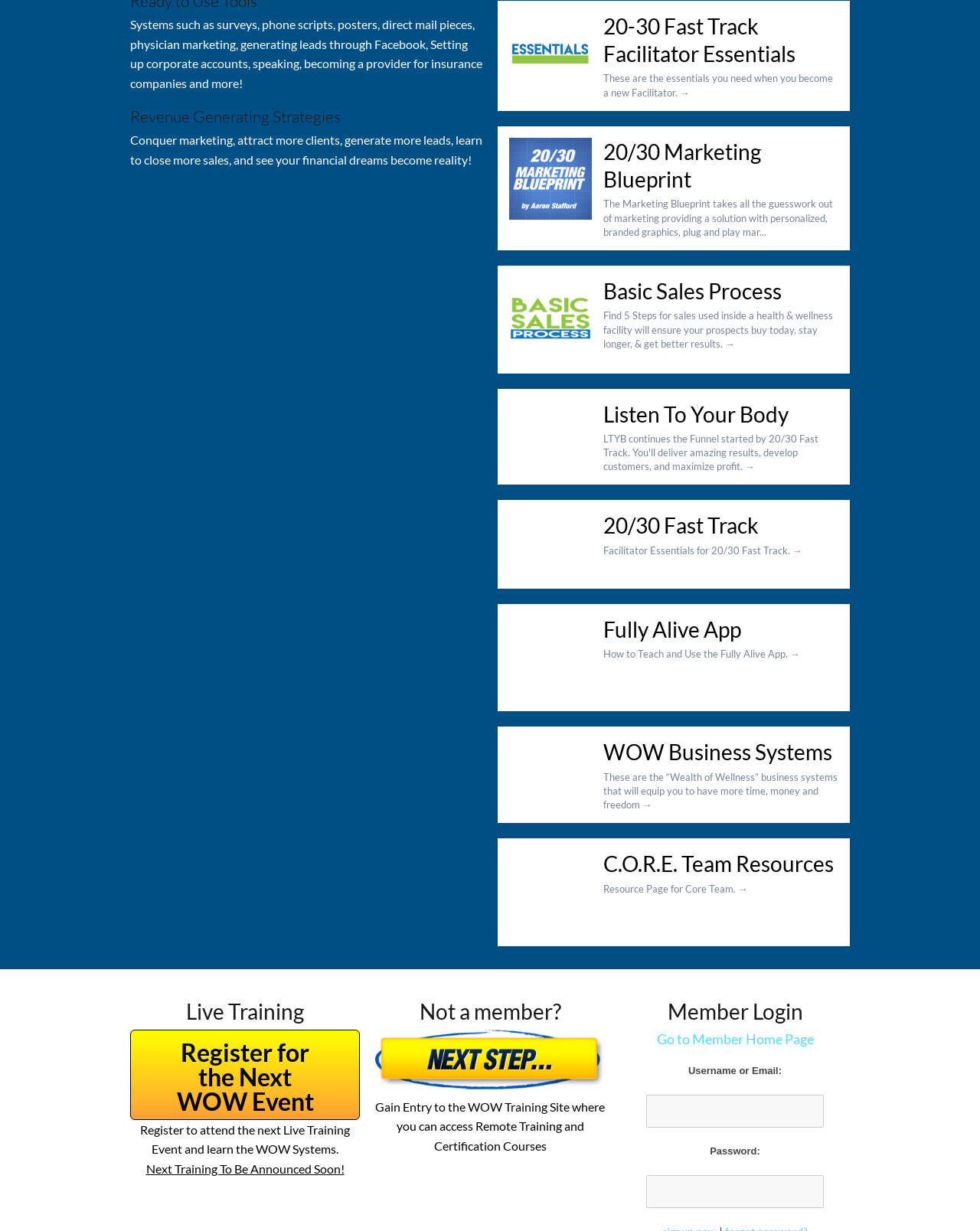What is required to access the 'WOW Training Site'?
Based on the screenshot, provide a one-word or short-phrase response.

Membership